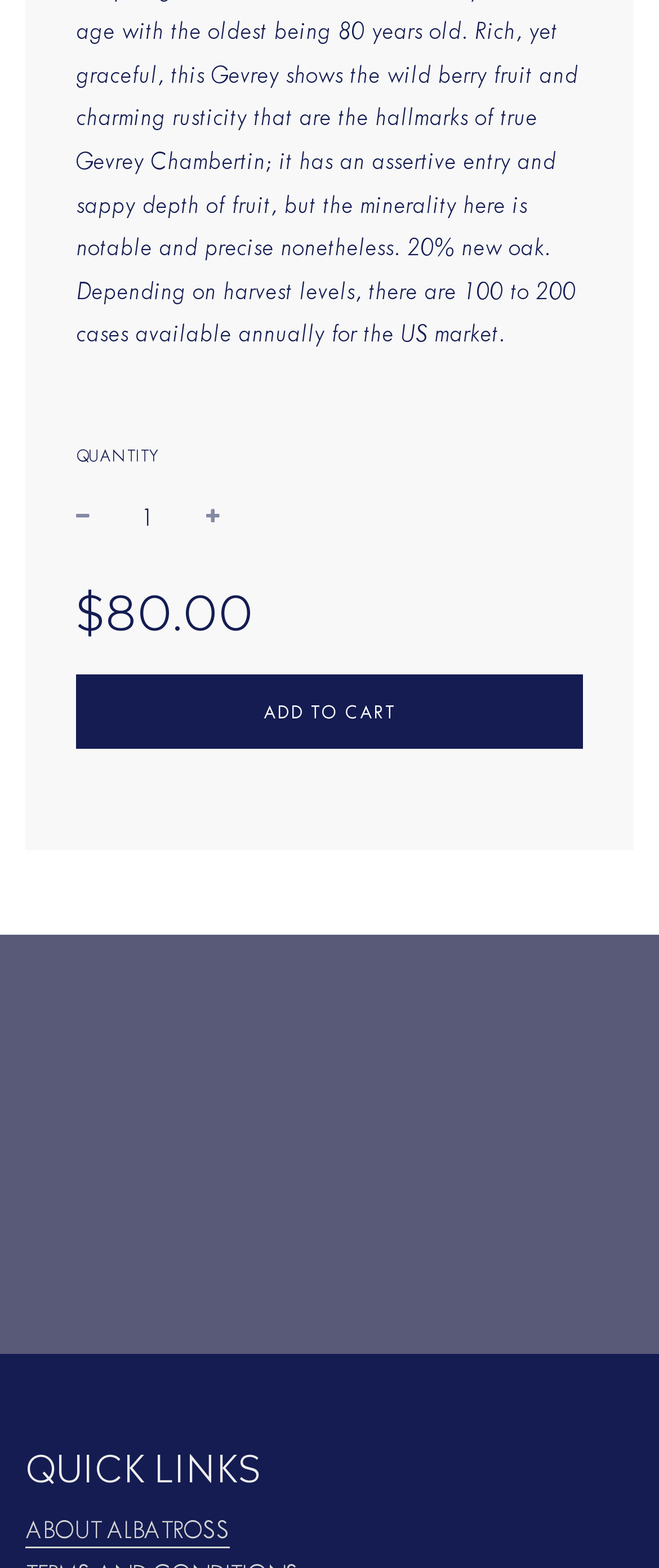Is the 'ADD TO CART' button currently clickable?
Respond to the question with a single word or phrase according to the image.

No